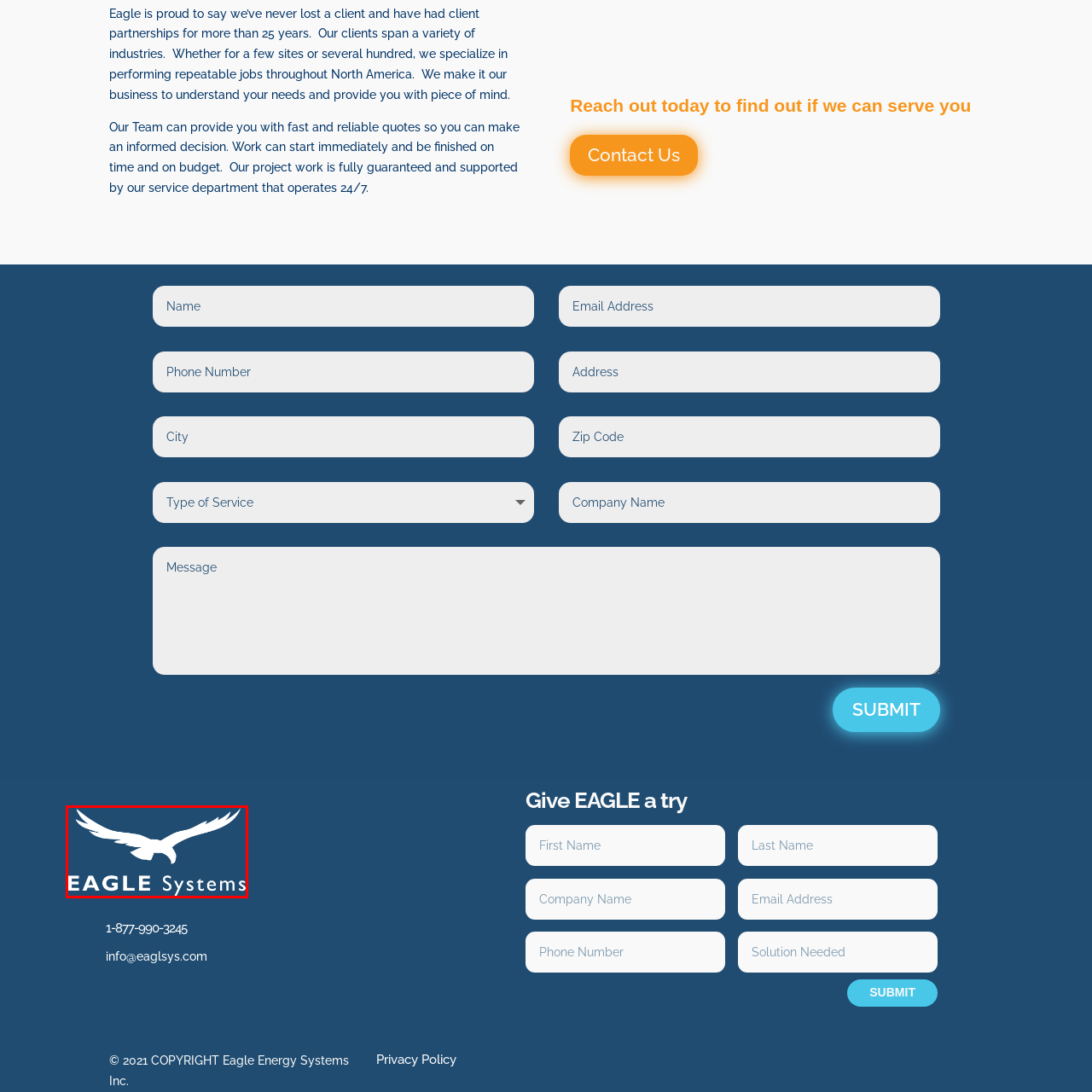Analyze the image highlighted by the red bounding box and give a one-word or phrase answer to the query: How many years of experience does EAGLE Systems have?

over 25 years